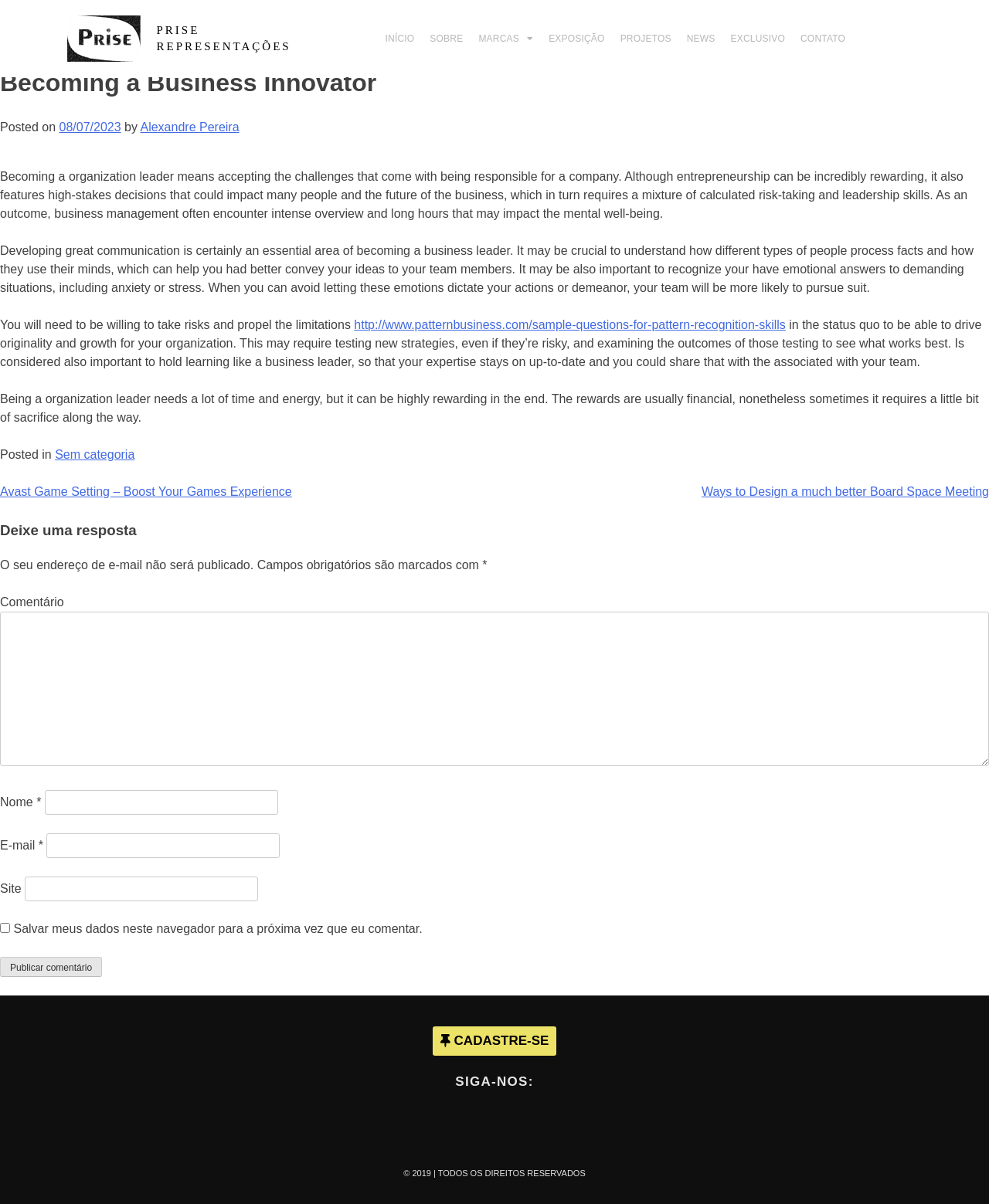Locate the bounding box coordinates of the segment that needs to be clicked to meet this instruction: "Click on the INÍCIO link".

[0.382, 0.017, 0.427, 0.047]